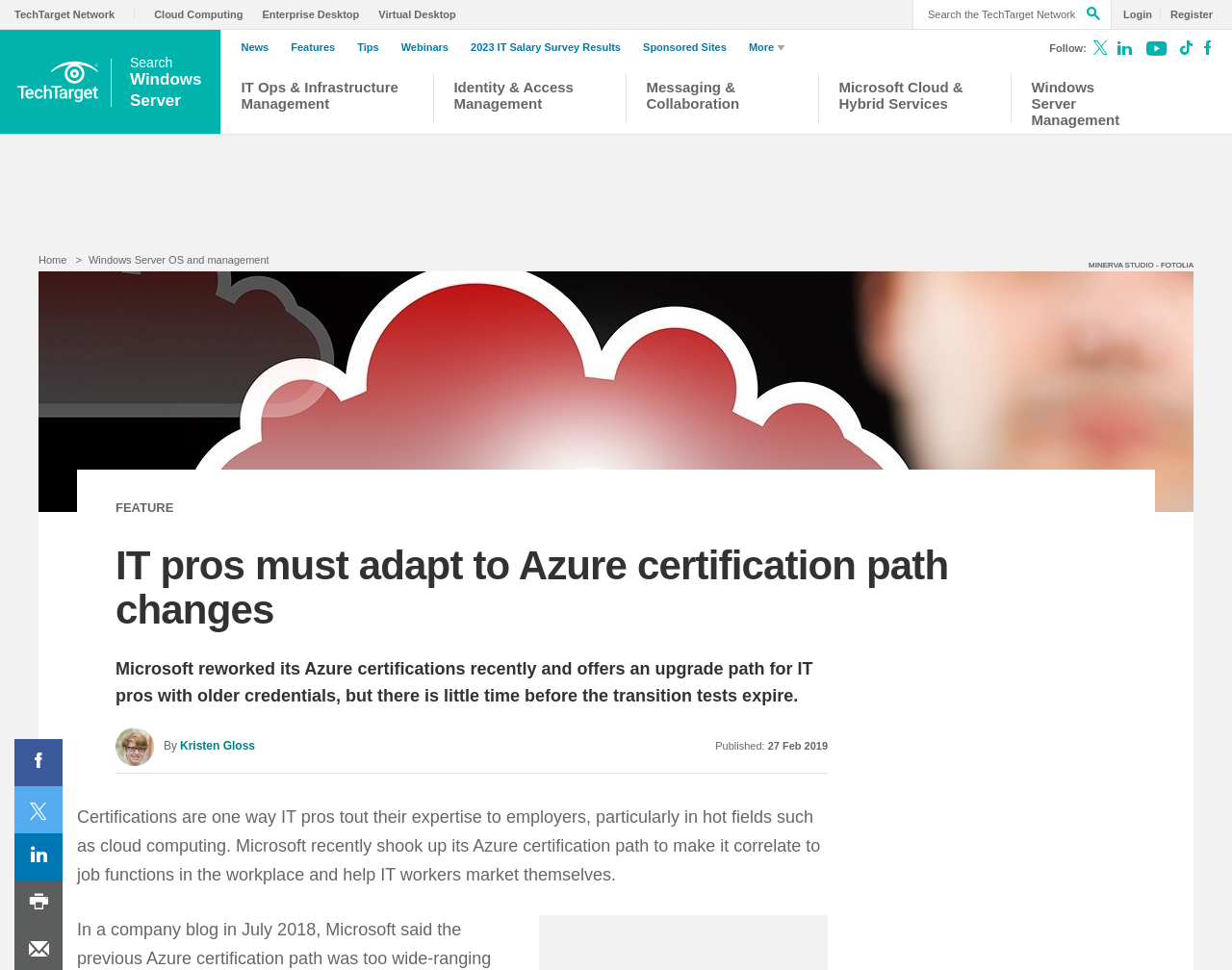Who is the author of the article?
Please give a detailed and elaborate explanation in response to the question.

The author of the article can be identified by looking at the section below the article title, where it says 'By Kristen Gloss', which indicates that Kristen Gloss is the author of the article.